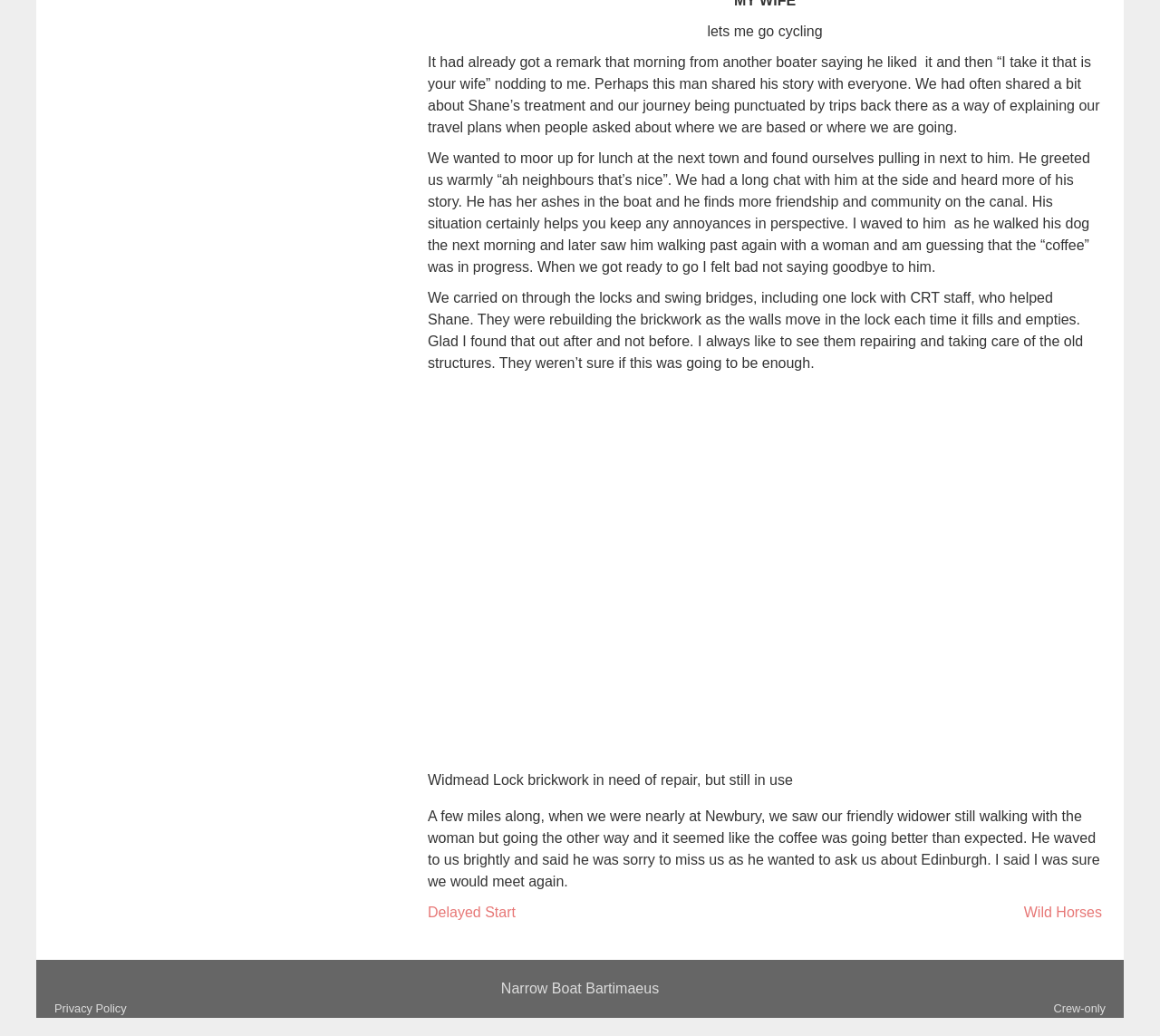Based on the image, provide a detailed and complete answer to the question: 
What is being repaired at Widmead Lock?

According to the text, the CRT staff were rebuilding the brickwork at Widmead Lock, as the walls move in the lock each time it fills and empties.